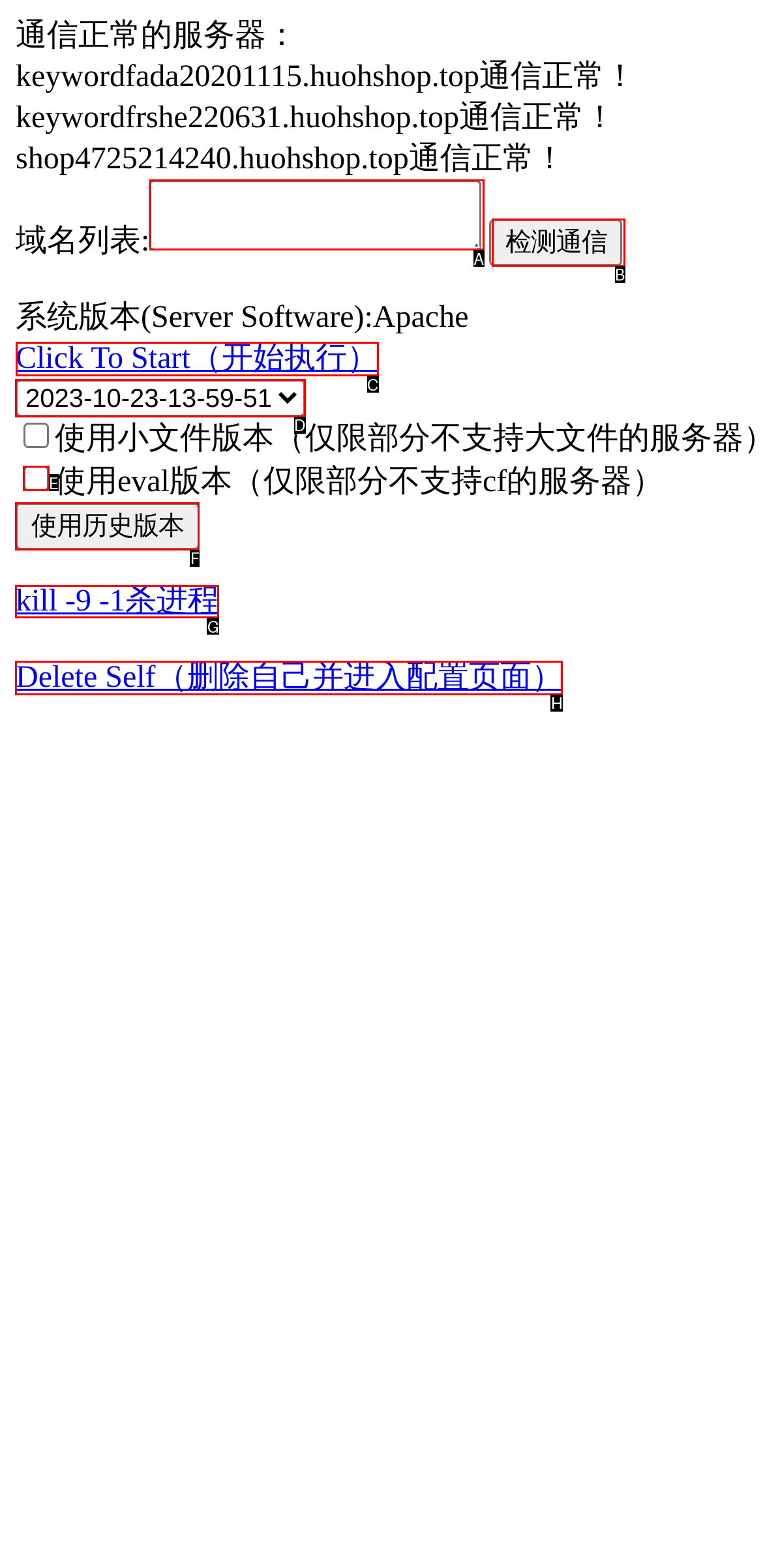Indicate which UI element needs to be clicked to fulfill the task: Click Start Execution
Answer with the letter of the chosen option from the available choices directly.

C